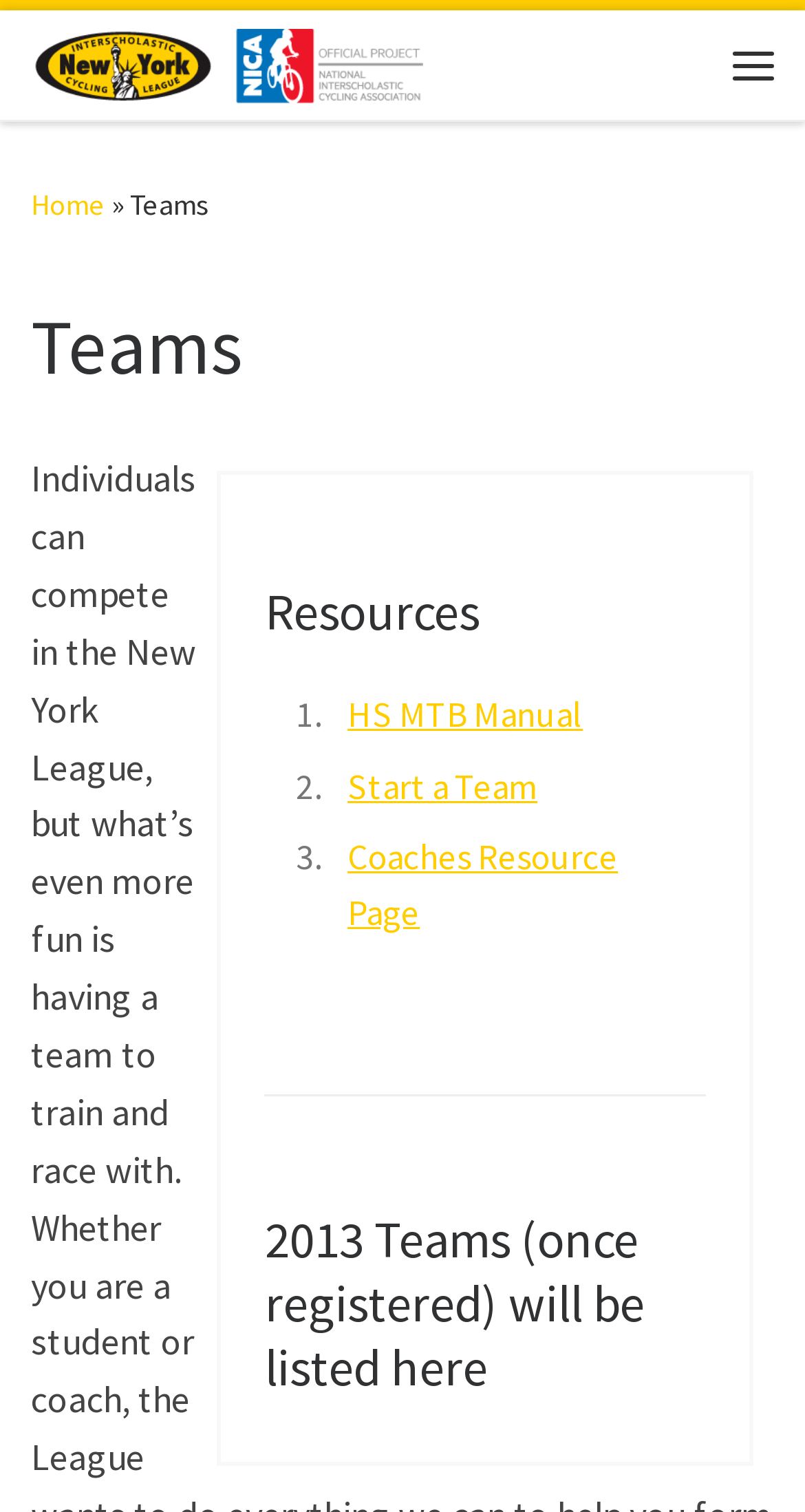Please specify the bounding box coordinates in the format (top-left x, top-left y, bottom-right x, bottom-right y), with values ranging from 0 to 1. Identify the bounding box for the UI component described as follows: Menu

[0.885, 0.009, 0.987, 0.076]